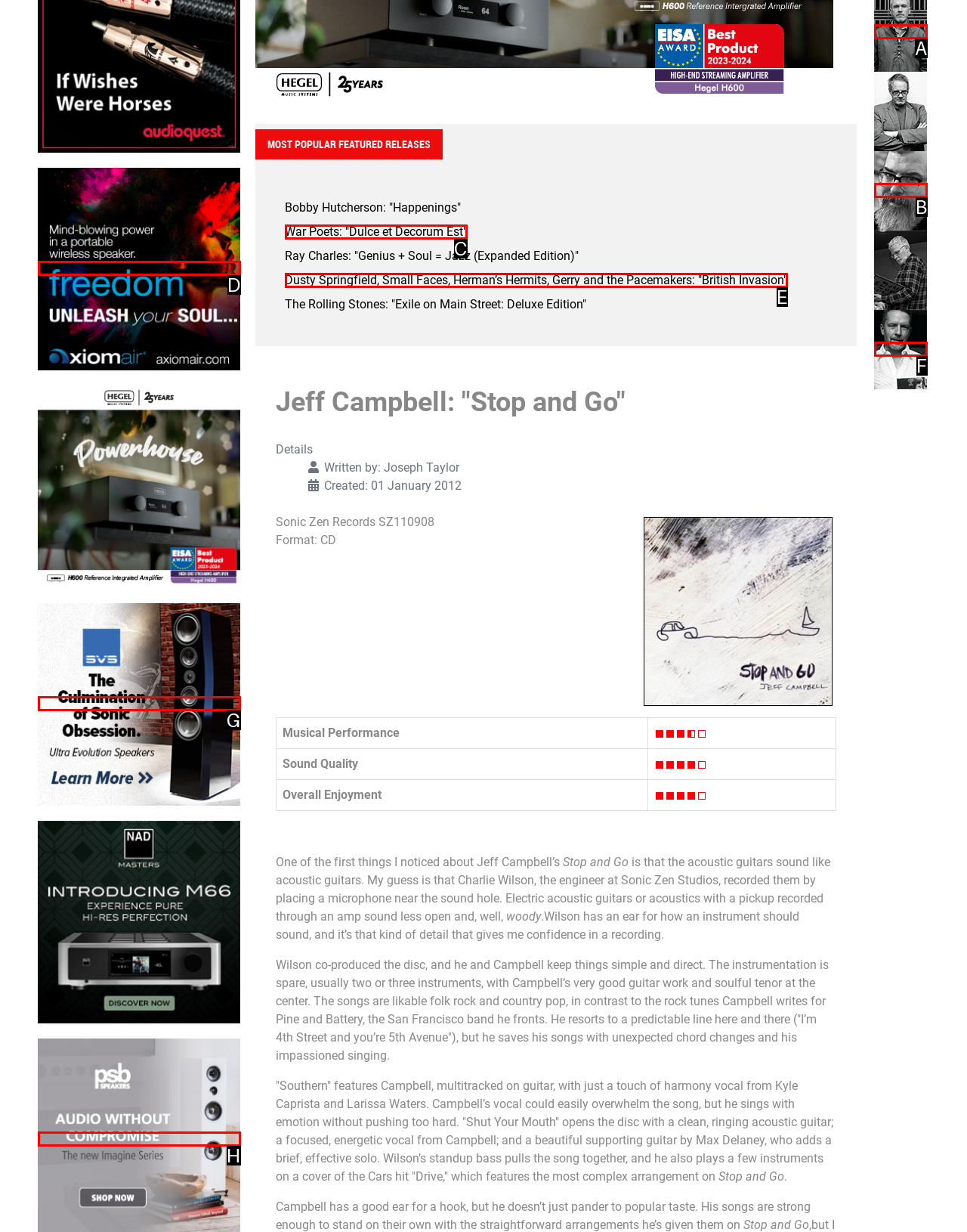Determine which option matches the element description: title="270x270 SVS Ultra Evolution (20240331)"
Reply with the letter of the appropriate option from the options provided.

G